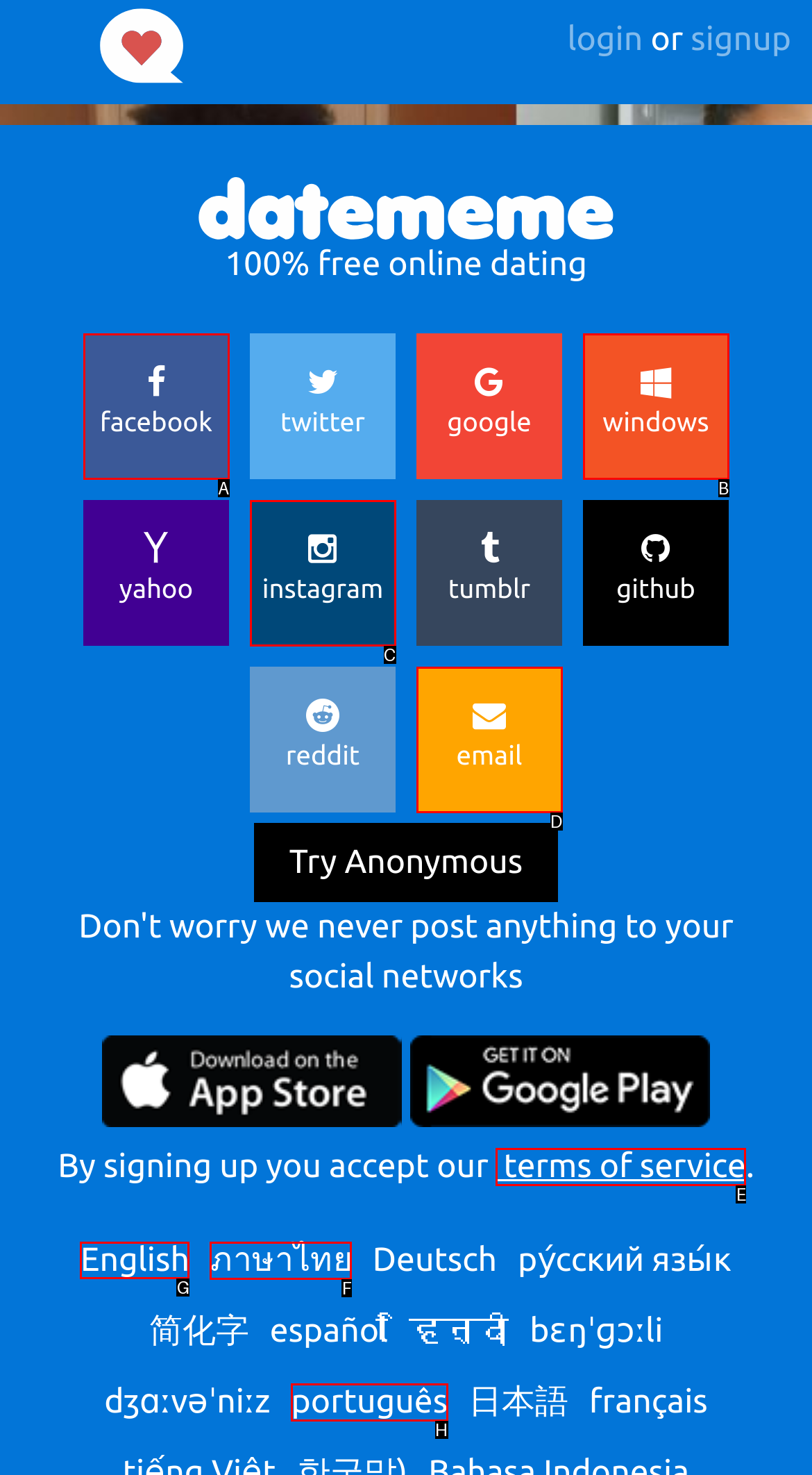To perform the task "change language to English", which UI element's letter should you select? Provide the letter directly.

G